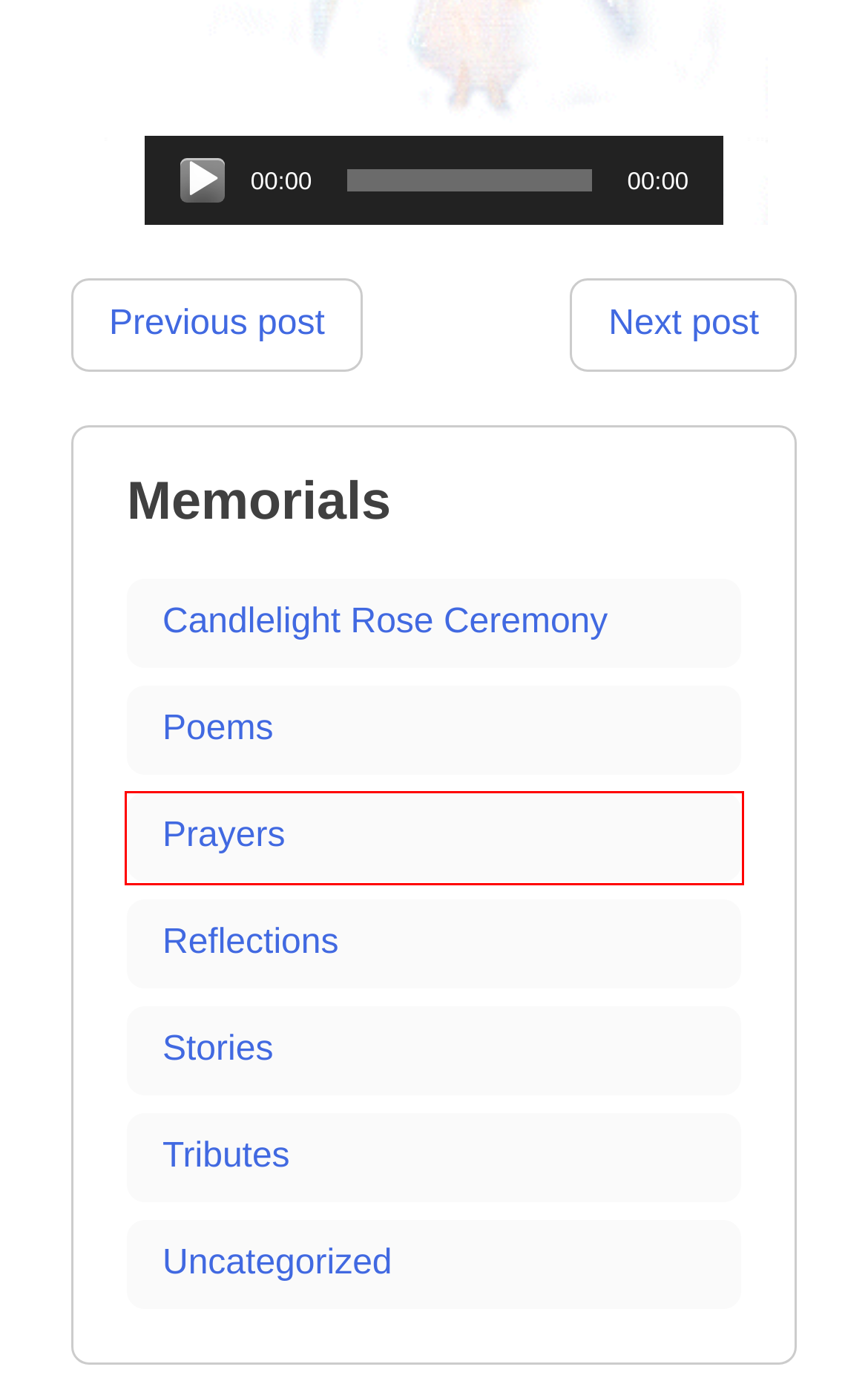Given a screenshot of a webpage with a red bounding box highlighting a UI element, choose the description that best corresponds to the new webpage after clicking the element within the red bounding box. Here are your options:
A. Candlelight Rose Ceremony – In Memory of Pets
B. Stories – In Memory of Pets
C. Nuno – In Memory of Pets
D. Uncategorized – In Memory of Pets
E. Lucy Call – In Memory of Pets
F. Prayers – In Memory of Pets
G. Tributes – In Memory of Pets
H. Poems – In Memory of Pets

F